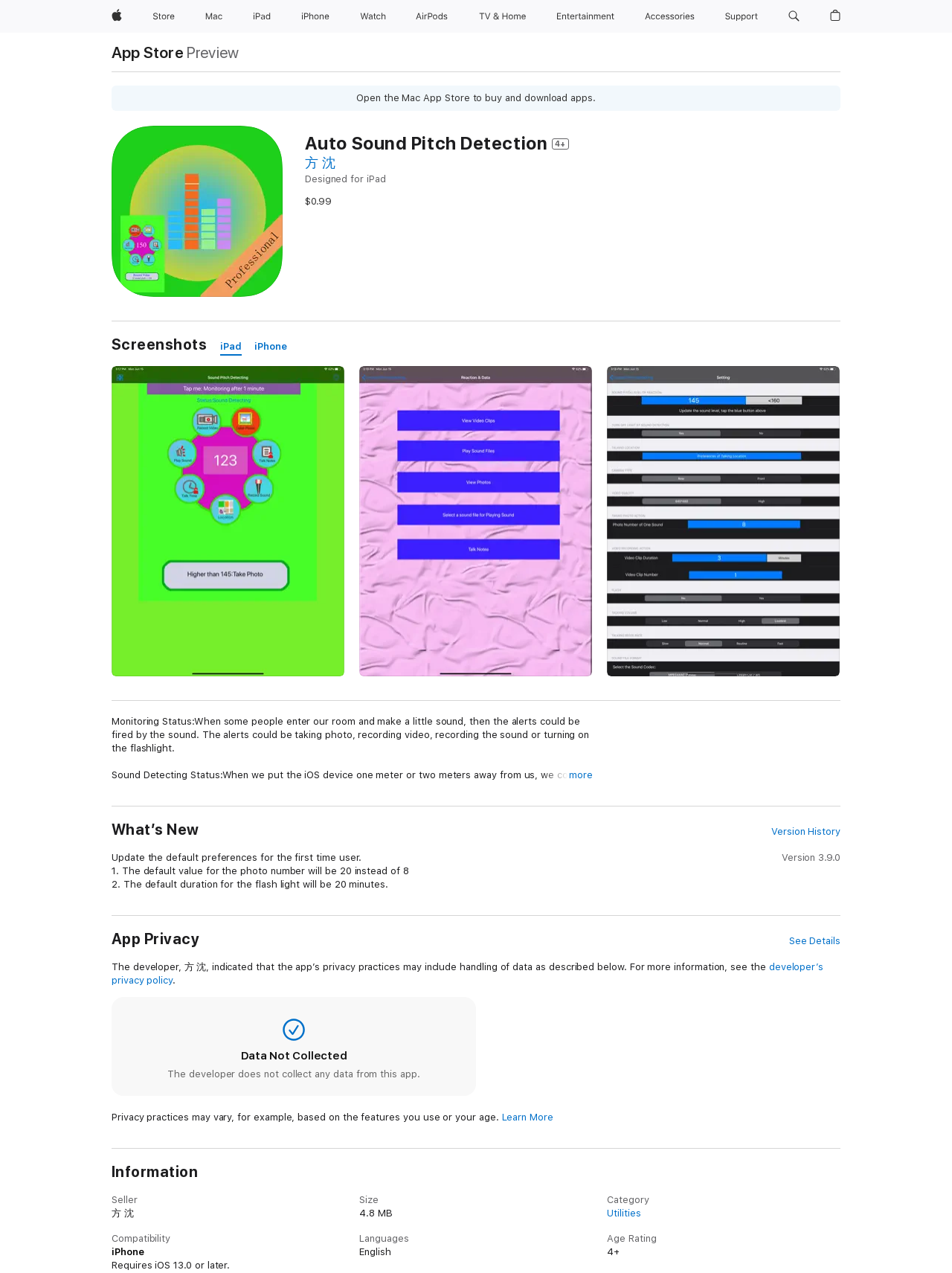How much does the app cost?
Using the visual information, respond with a single word or phrase.

$0.99